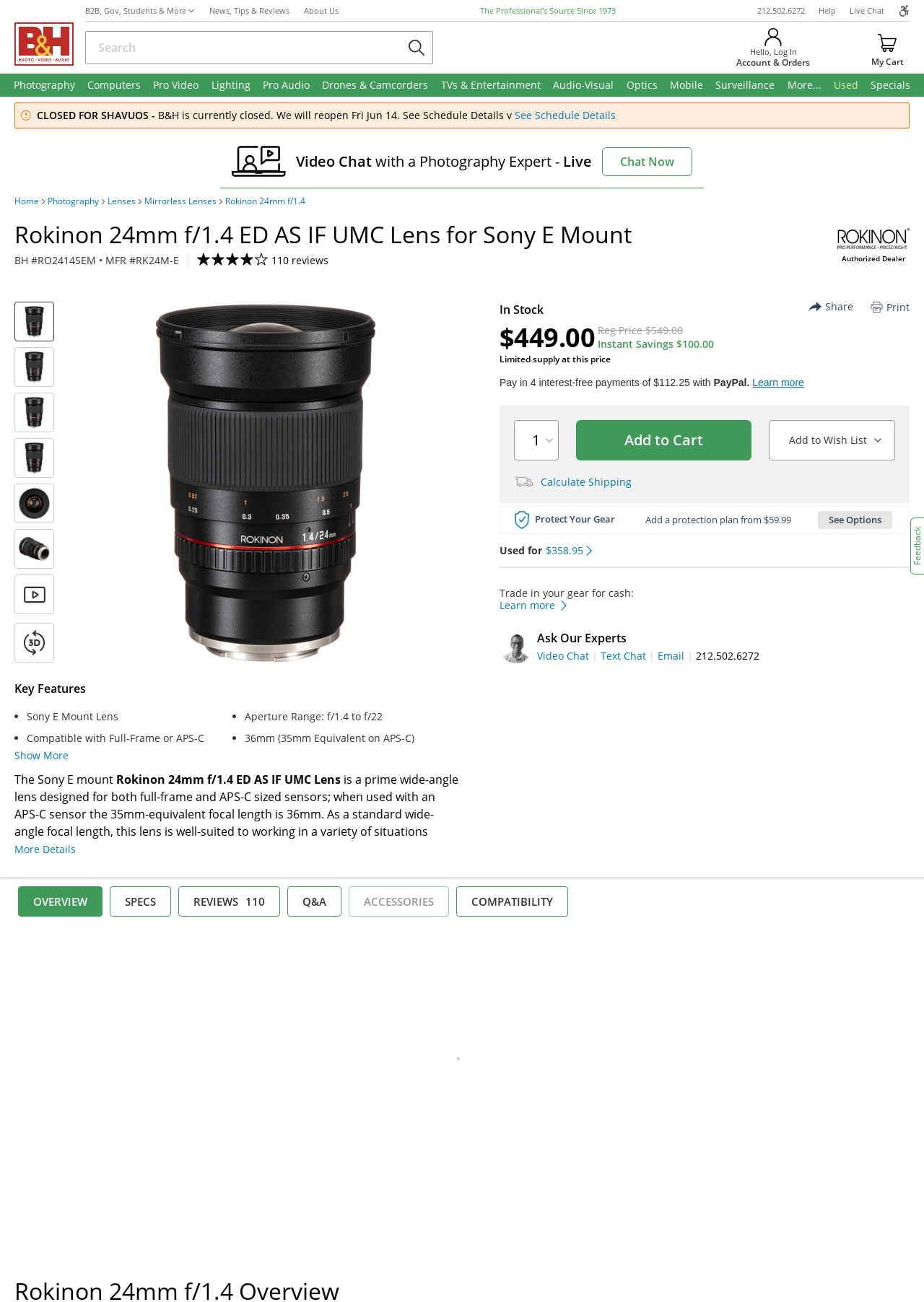Please give a one-word or short phrase response to the following question: 
Is the seller an authorized dealer for Rokinon?

Yes